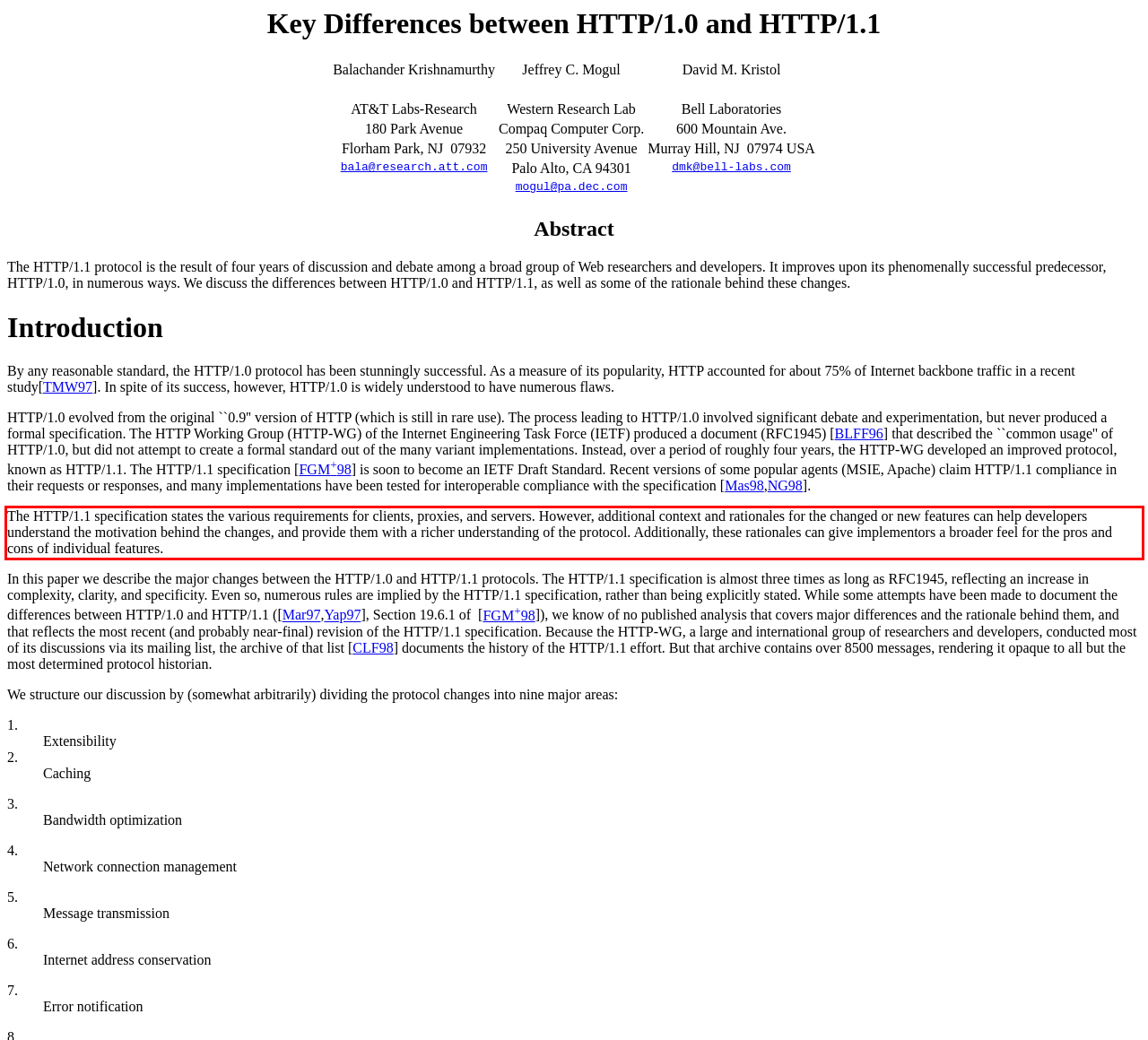You have a screenshot of a webpage with a red bounding box. Use OCR to generate the text contained within this red rectangle.

The HTTP/1.1 specification states the various requirements for clients, proxies, and servers. However, additional context and rationales for the changed or new features can help developers understand the motivation behind the changes, and provide them with a richer understanding of the protocol. Additionally, these rationales can give implementors a broader feel for the pros and cons of individual features.